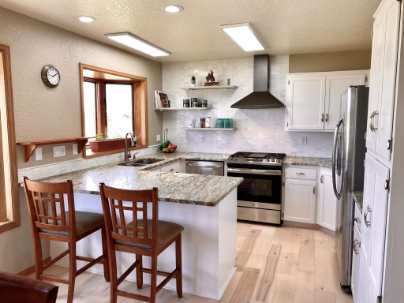What is on the shelves in the kitchen?
Kindly answer the question with as much detail as you can.

According to the caption, the shelves in the kitchen have 'decorative elements' and 'vibrant fruits' that add a touch of decor and warmth to the space.